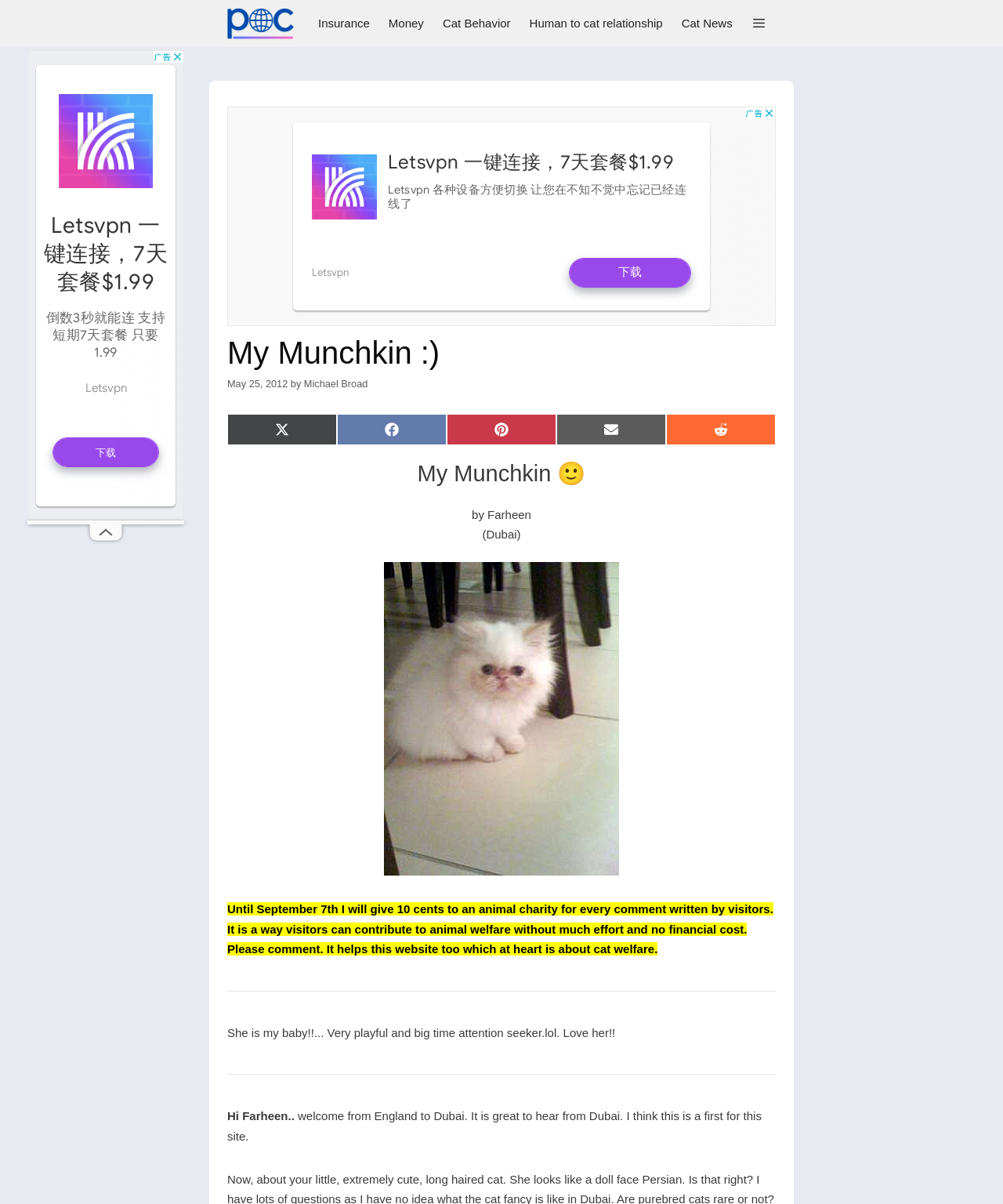Use a single word or phrase to answer this question: 
What is the purpose of commenting on the webpage?

To support animal welfare